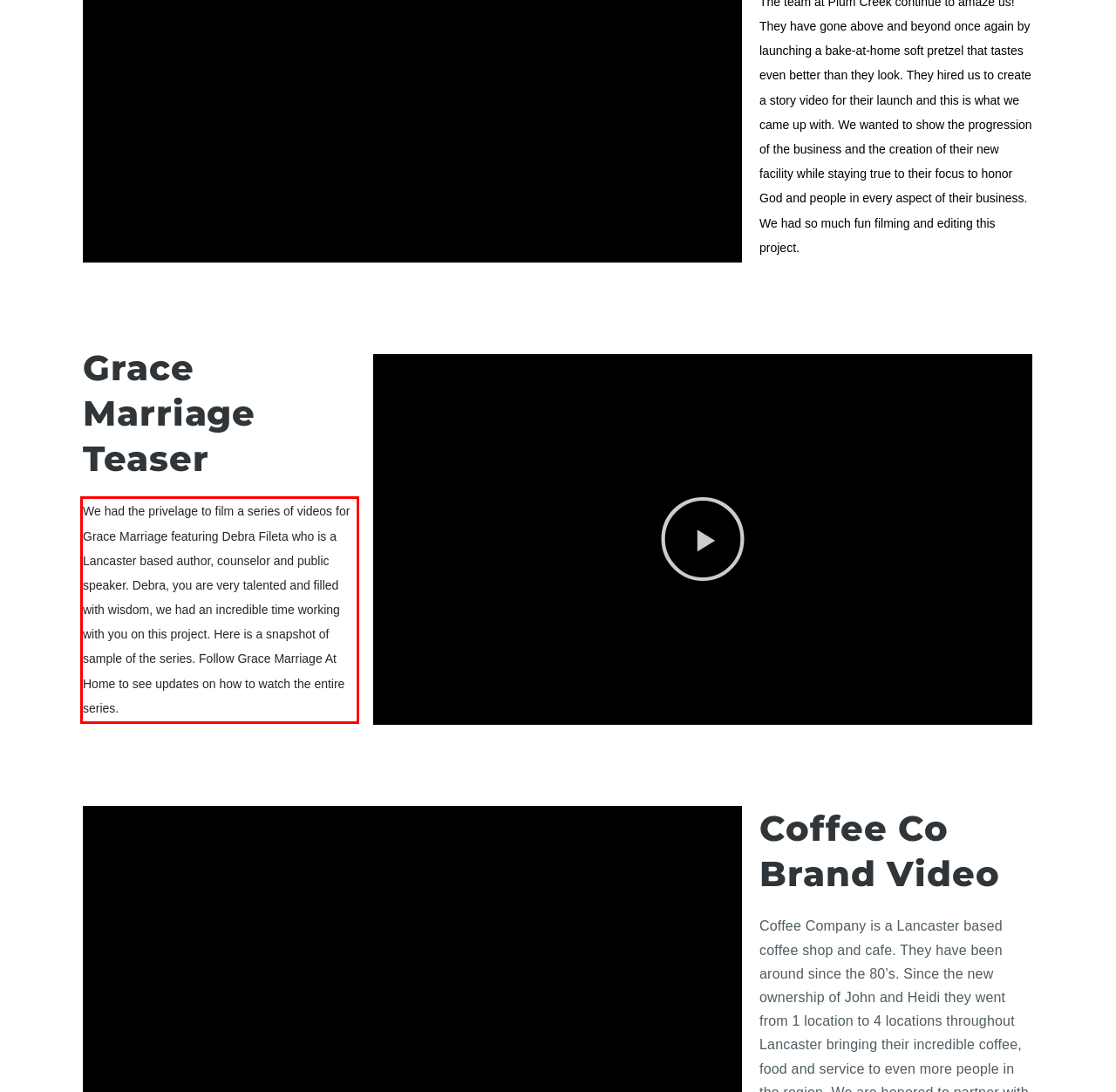Using the provided webpage screenshot, identify and read the text within the red rectangle bounding box.

We had the privelage to film a series of videos for Grace Marriage featuring Debra Fileta who is a Lancaster based author, counselor and public speaker. Debra, you are very talented and filled with wisdom, we had an incredible time working with you on this project. Here is a snapshot of sample of the series. Follow Grace Marriage At Home to see updates on how to watch the entire series.